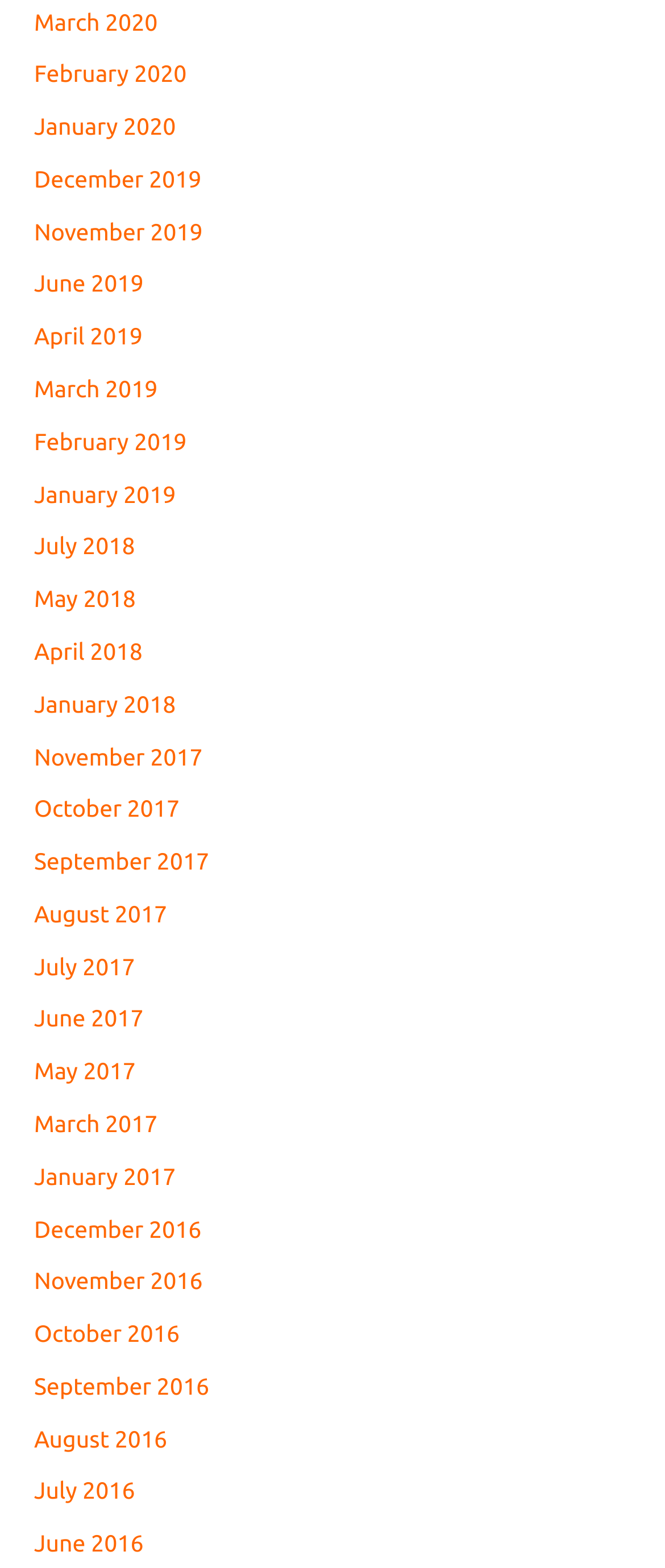How many links are available on this webpage?
Your answer should be a single word or phrase derived from the screenshot.

316